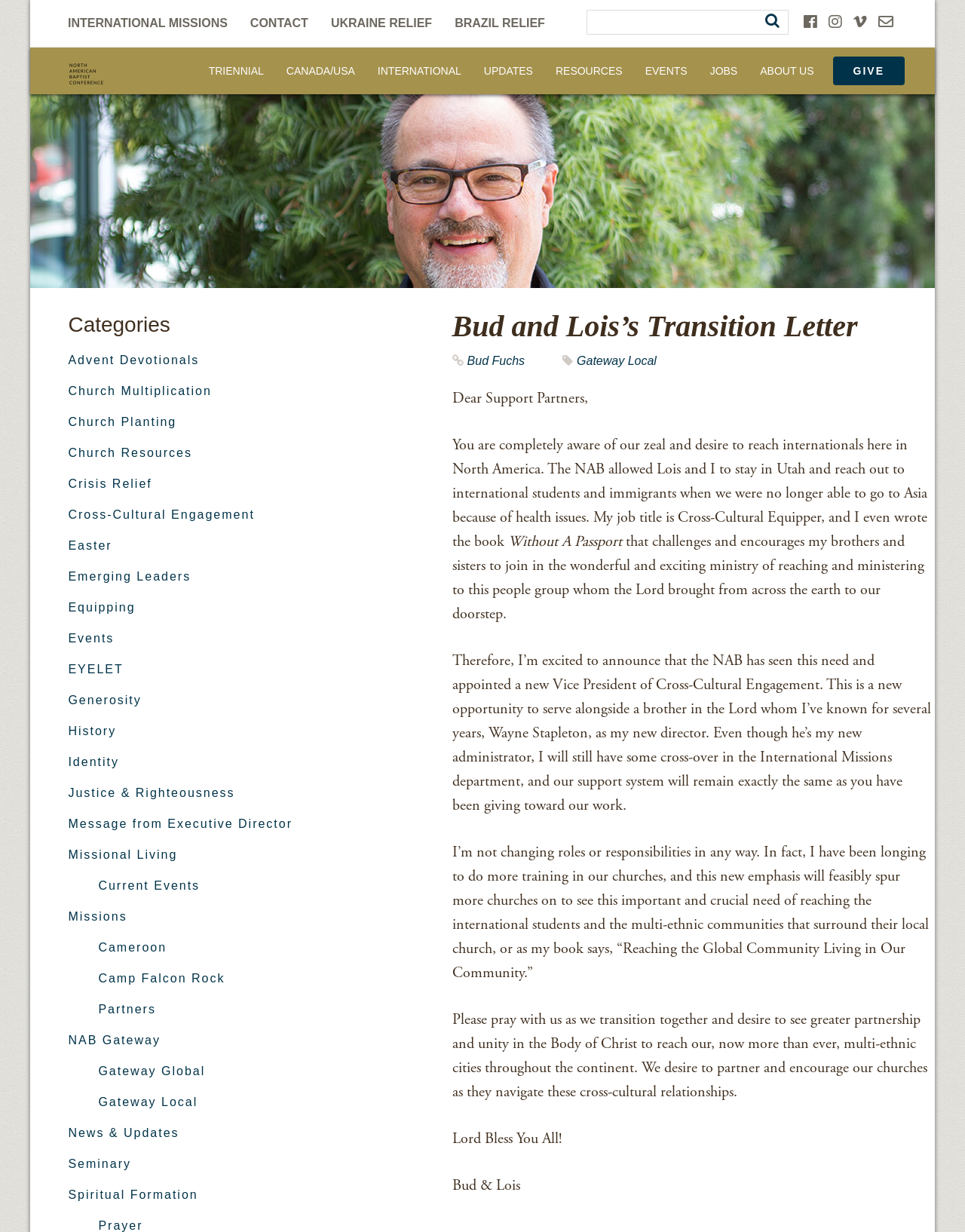What is the new role appointed by the NAB?
Your answer should be a single word or phrase derived from the screenshot.

Vice President of Cross-Cultural Engagement